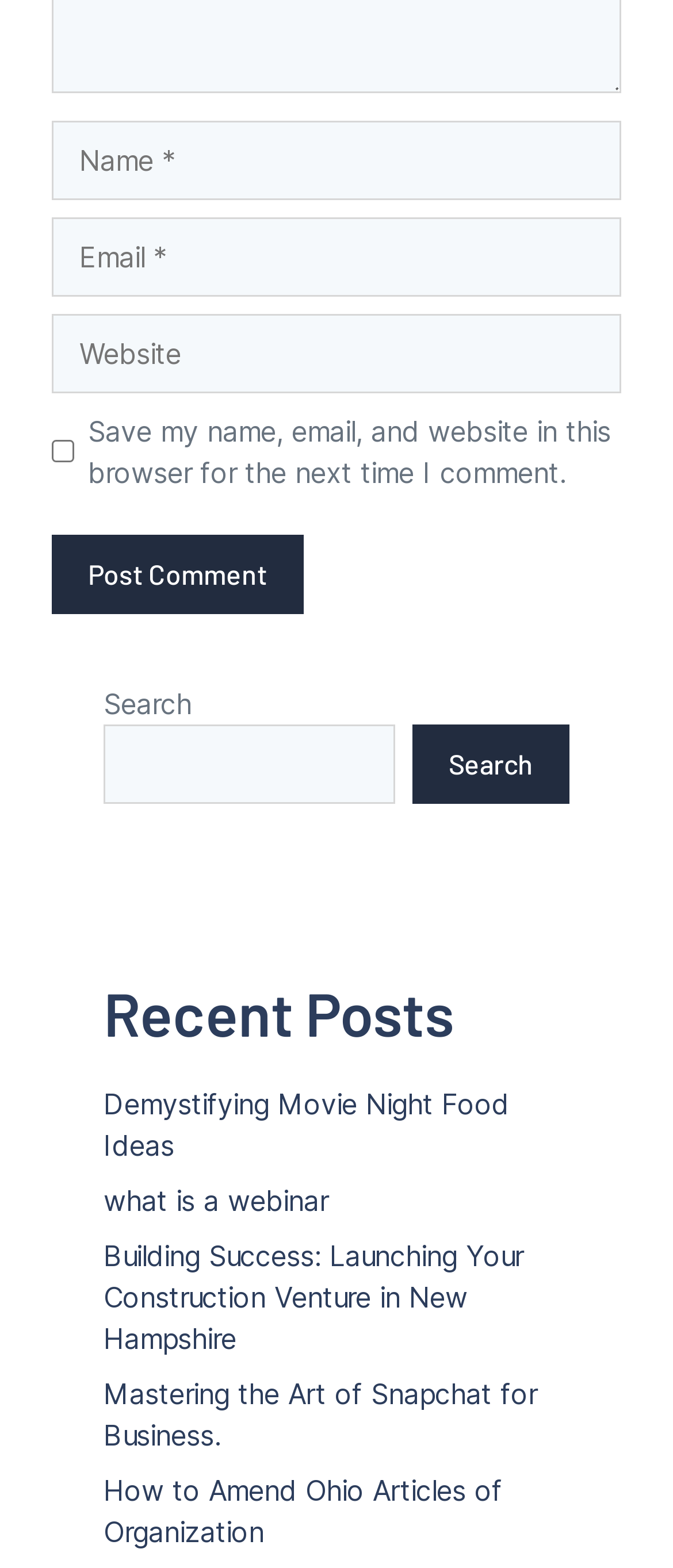Given the element description, predict the bounding box coordinates in the format (top-left x, top-left y, bottom-right x, bottom-right y). Make sure all values are between 0 and 1. Here is the element description: parent_node: Search name="s"

[0.154, 0.462, 0.587, 0.513]